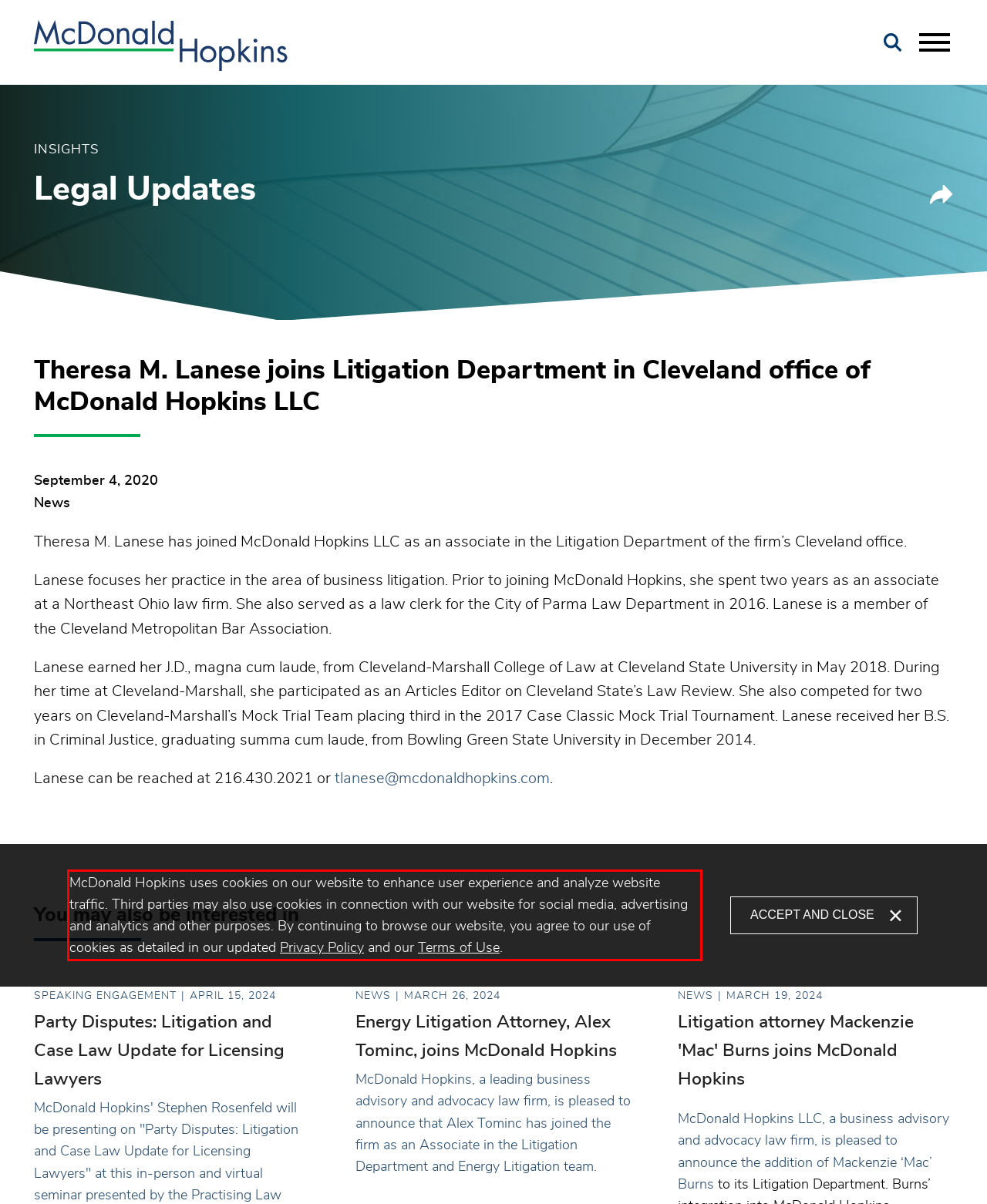Please examine the webpage screenshot and extract the text within the red bounding box using OCR.

McDonald Hopkins uses cookies on our website to enhance user experience and analyze website traffic. Third parties may also use cookies in connection with our website for social media, advertising and analytics and other purposes. By continuing to browse our website, you agree to our use of cookies as detailed in our updated Privacy Policy and our Terms of Use.